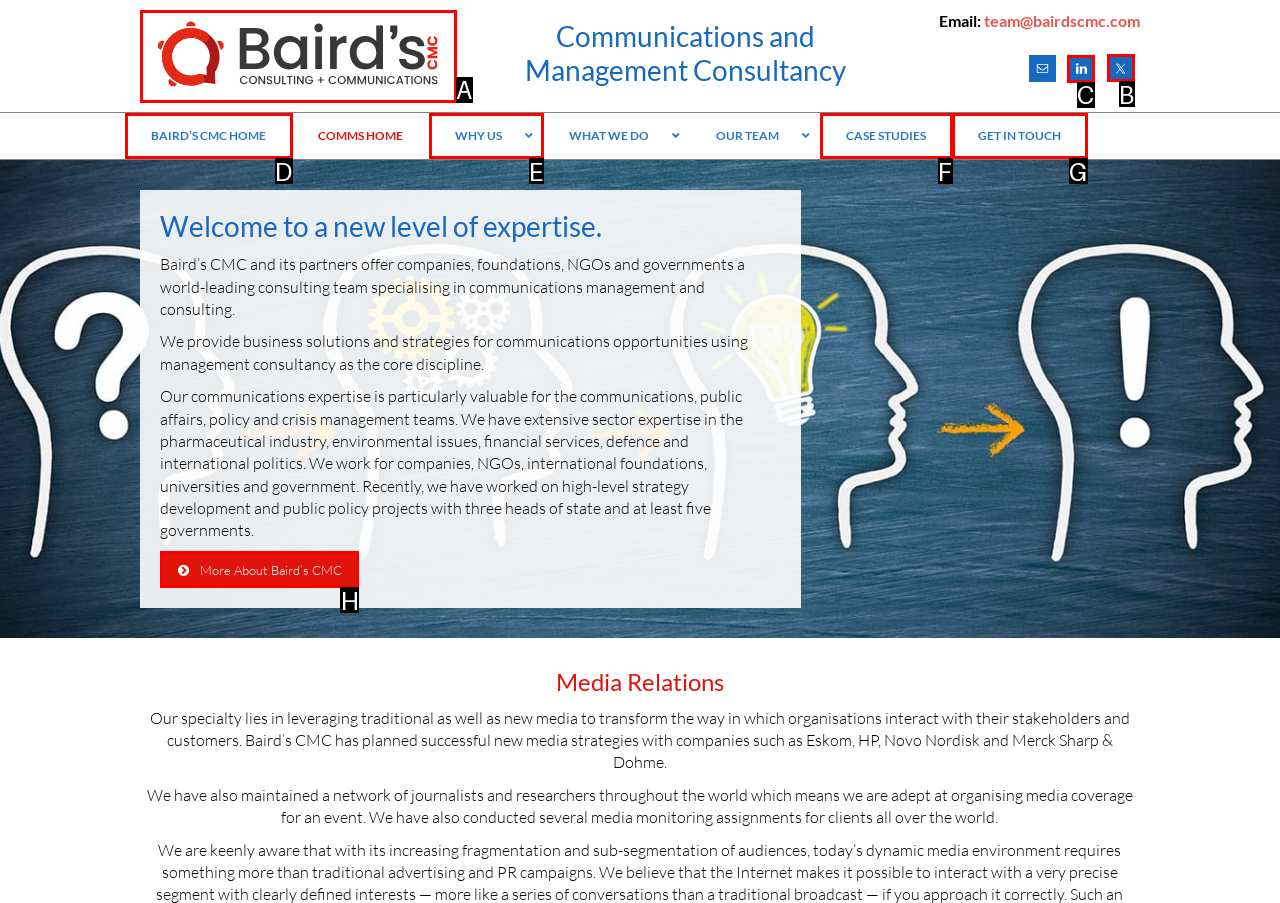Tell me which one HTML element I should click to complete this task: Visit the LinkedIn page Answer with the option's letter from the given choices directly.

C